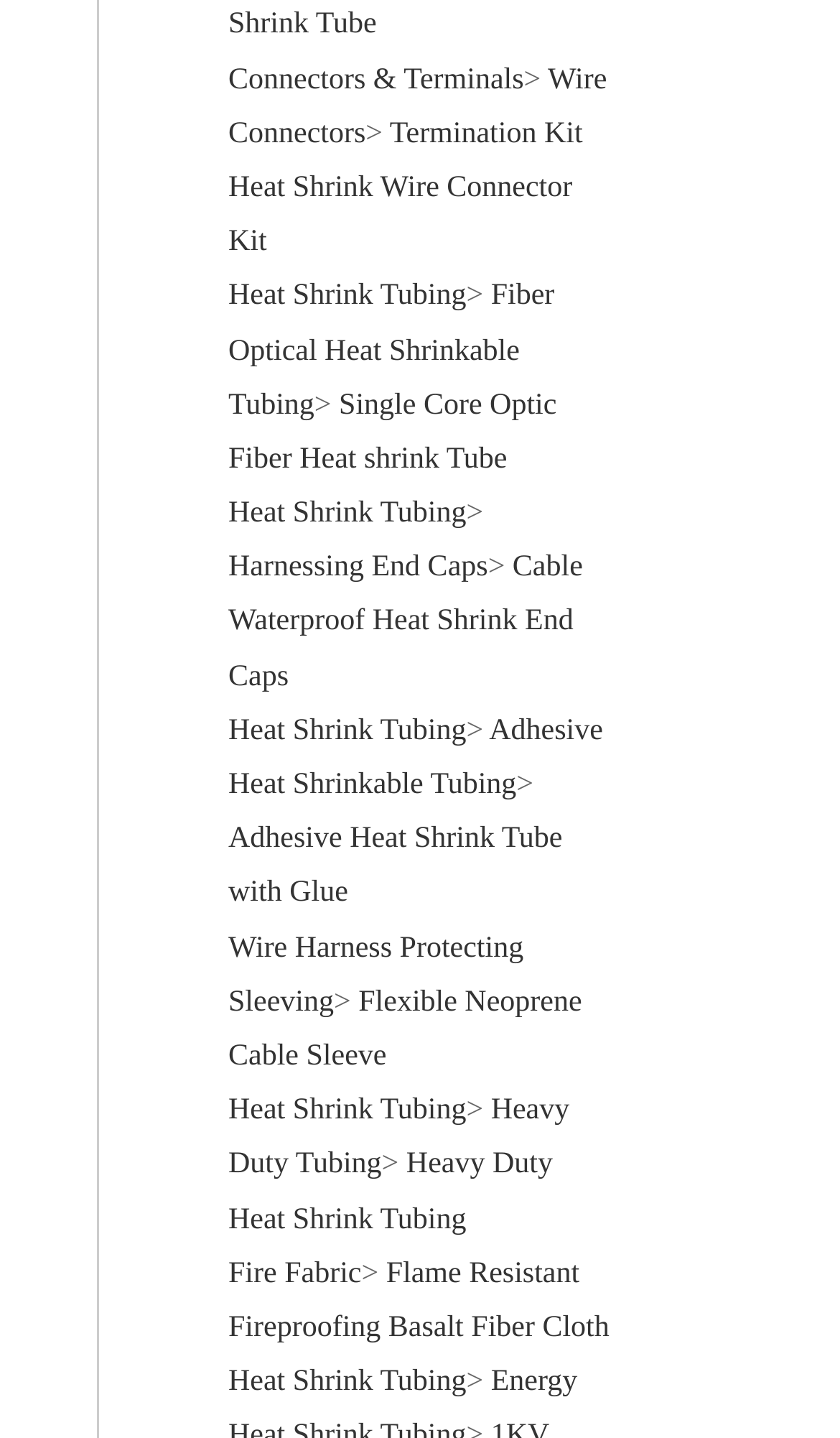Please locate the bounding box coordinates of the element that should be clicked to complete the given instruction: "Learn about Flame Resistant Fireproofing Basalt Fiber Cloth".

[0.272, 0.875, 0.725, 0.935]